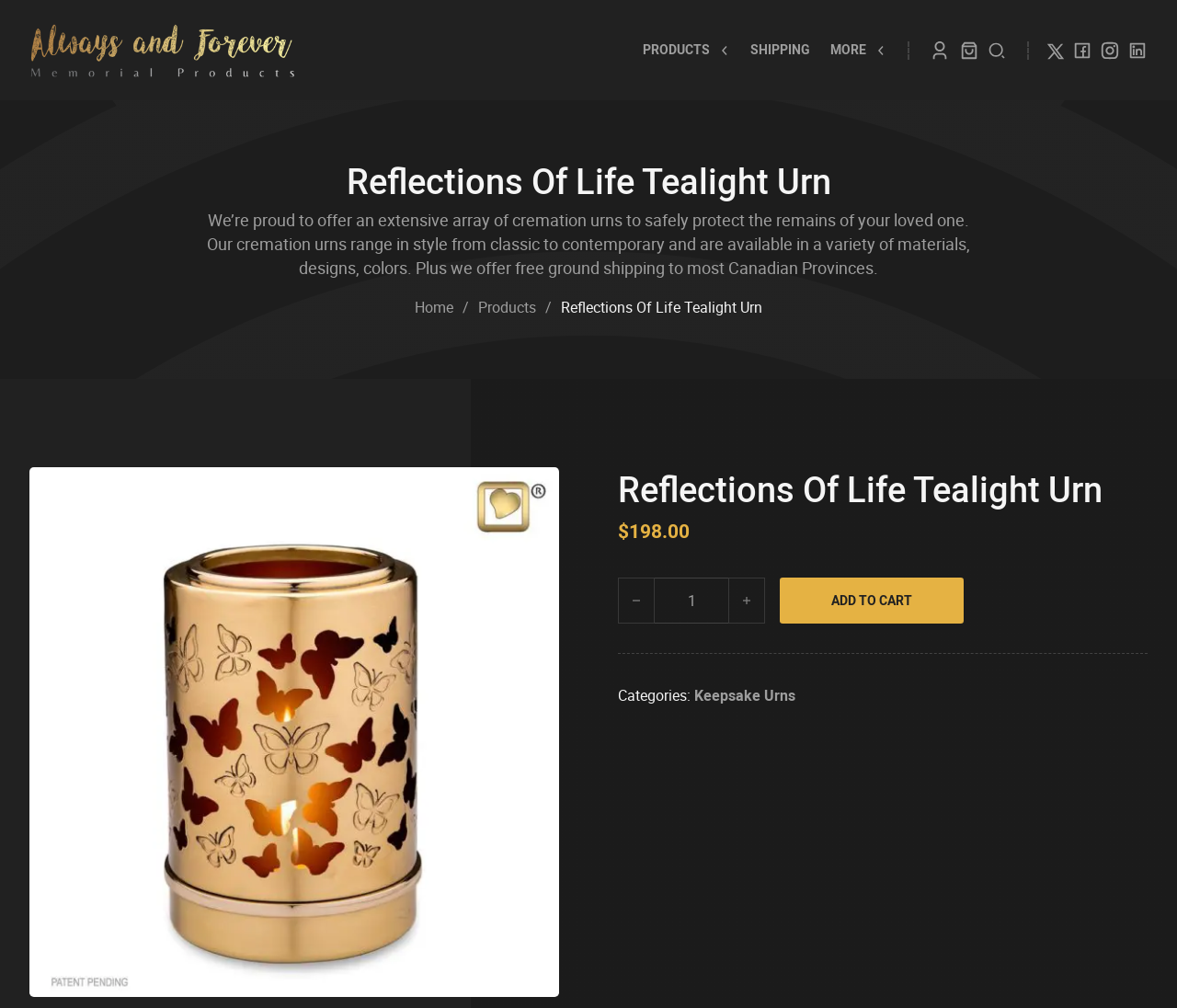Can you provide the bounding box coordinates for the element that should be clicked to implement the instruction: "Click the 'Twitter' link"?

[0.889, 0.037, 0.905, 0.062]